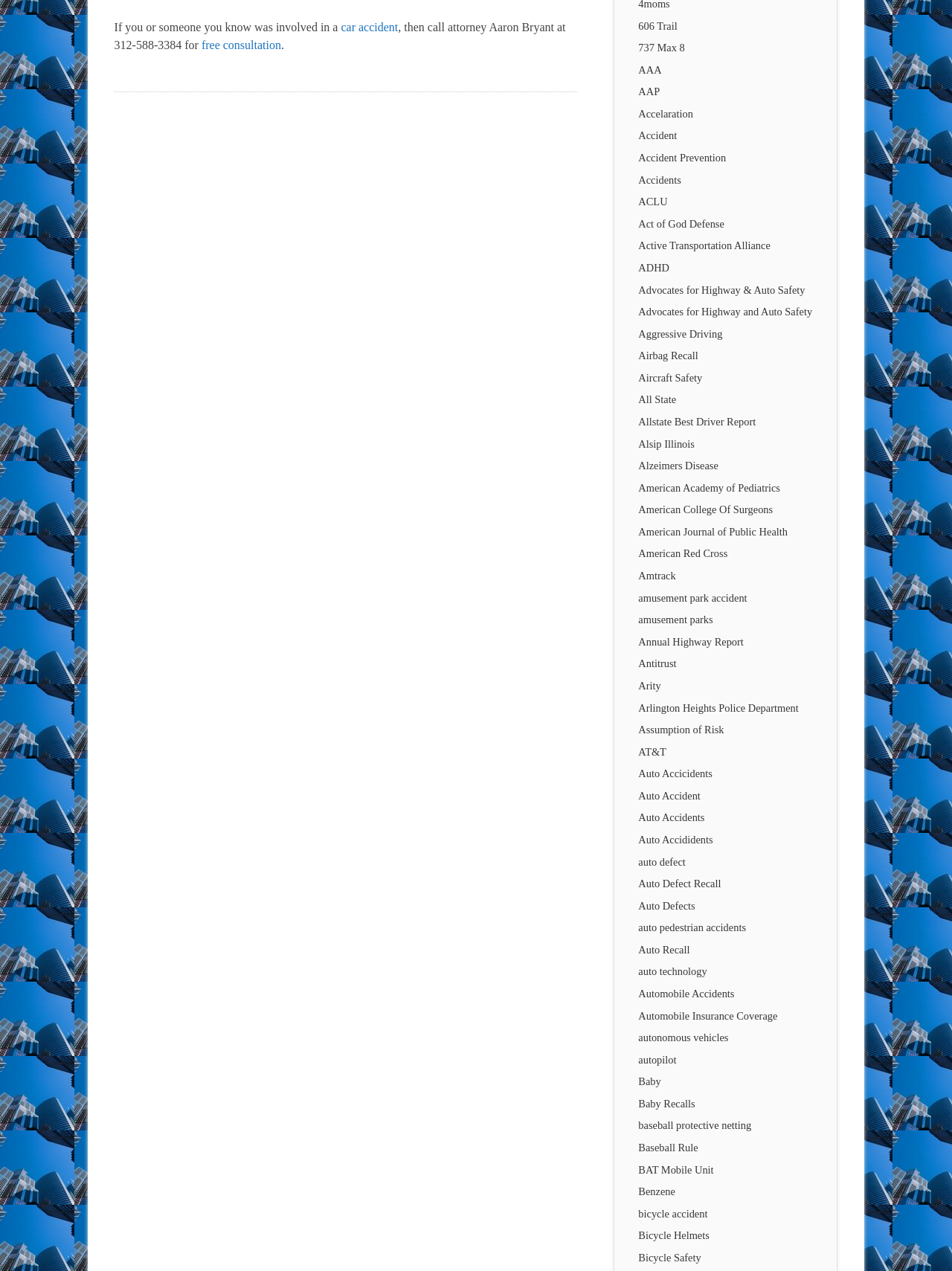Provide the bounding box coordinates for the UI element described in this sentence: "The Benefits of AI SpongeBob". The coordinates should be four float values between 0 and 1, i.e., [left, top, right, bottom].

None